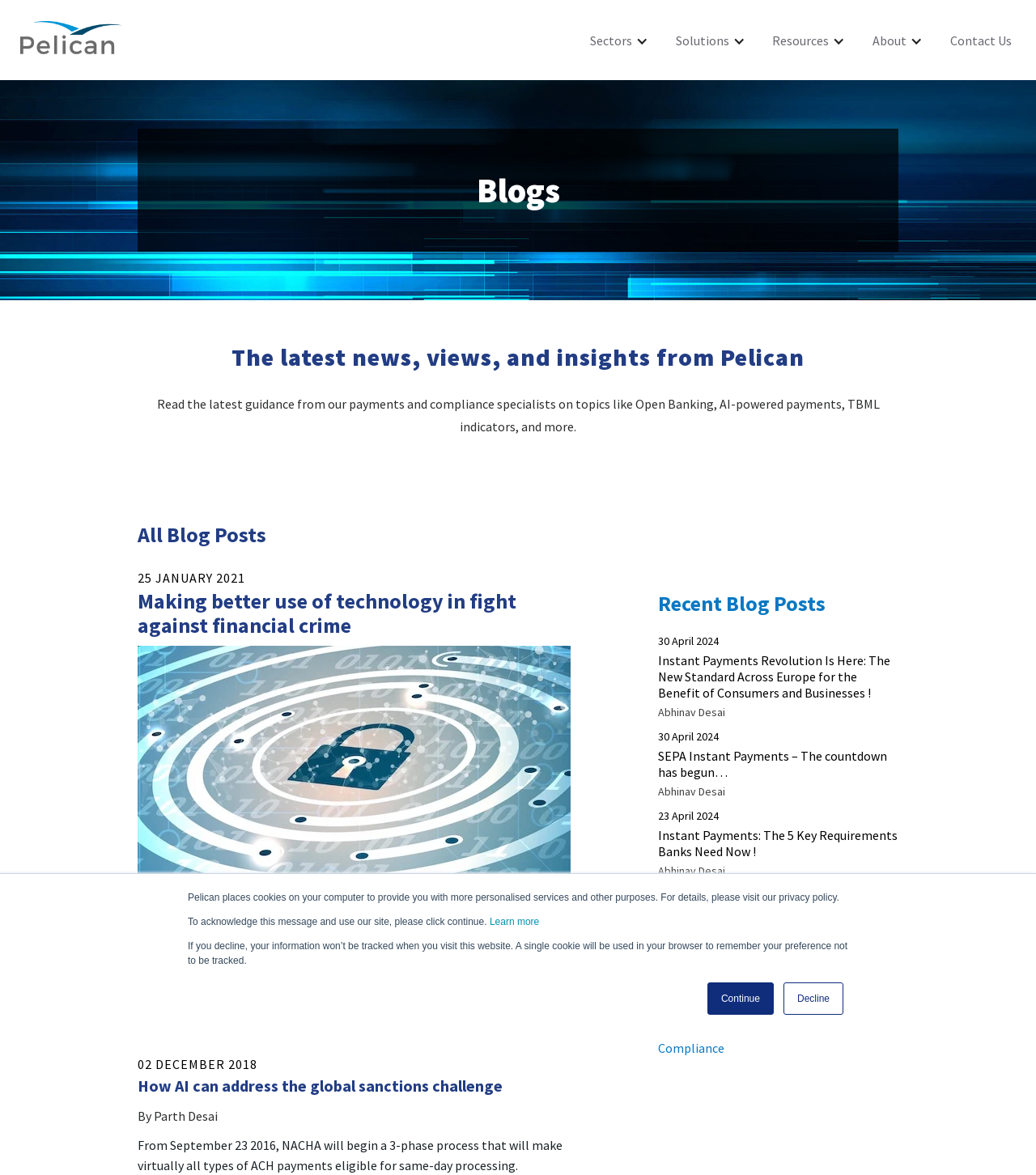Locate the bounding box coordinates of the item that should be clicked to fulfill the instruction: "Open the Sectors menu".

[0.558, 0.007, 0.641, 0.055]